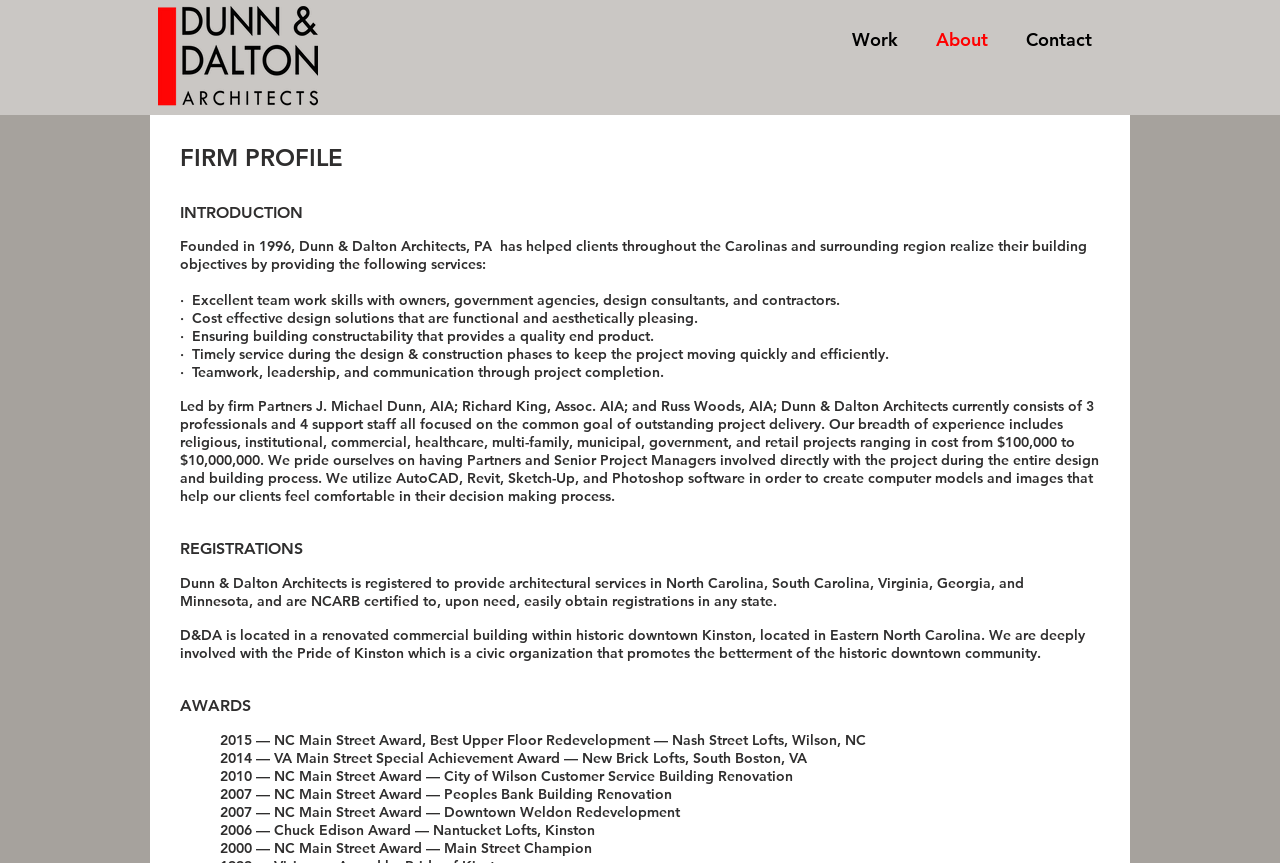Give a detailed account of the webpage.

The webpage is about the "About" section of a company called "ddapa". At the top left corner, there is a logo image "New Logo.png" with a link to the homepage. 

Below the logo, there is a navigation menu with three links: "Work", "About", and "Contact". 

To the right of the navigation menu, there is a section with a heading "FIRM PROFILE". Below the heading, there is a brief introduction to the company, stating that it was founded in 1996 and provides architectural services to clients in the Carolinas and surrounding regions. 

The introduction is followed by a list of services provided by the company, including excellent teamwork skills, cost-effective design solutions, ensuring building constructability, timely service, and teamwork leadership. 

Below the list of services, there is a paragraph describing the company's leadership, staff, and experience in various projects. 

Further down, there is a section with a heading "REGISTRATIONS", stating that the company is registered to provide architectural services in several states and is NCARB certified. 

Next, there is a section describing the company's location in historic downtown Kinston, North Carolina, and its involvement with the Pride of Kinston civic organization. 

Finally, there is a section with a heading "AWARDS", listing several awards received by the company between 2000 and 2015 for its projects in North Carolina and Virginia.